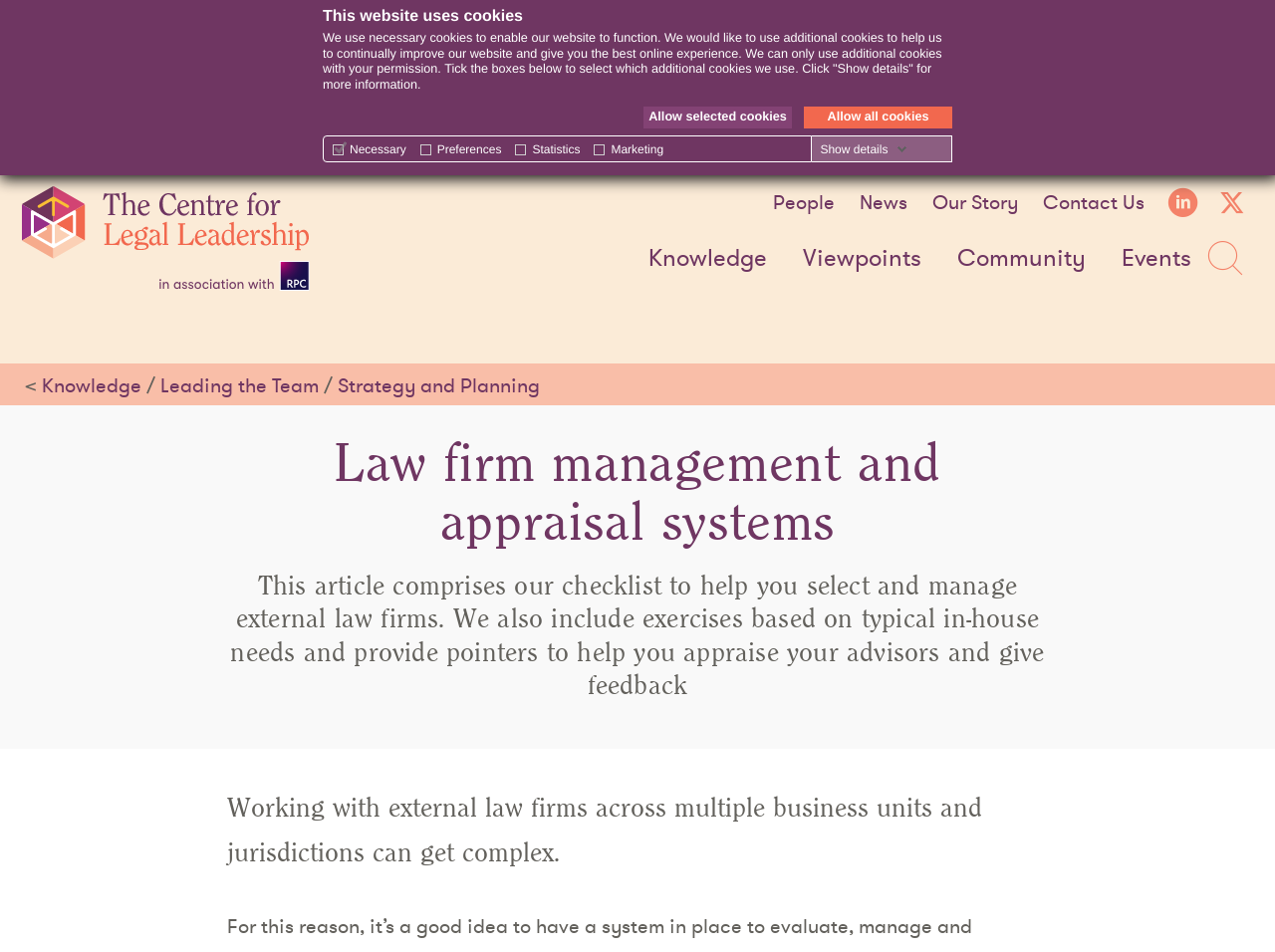Please identify the bounding box coordinates of the clickable region that I should interact with to perform the following instruction: "Click the 'Search' link". The coordinates should be expressed as four float numbers between 0 and 1, i.e., [left, top, right, bottom].

[0.939, 0.243, 0.983, 0.304]